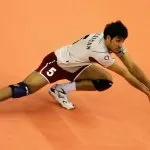What is the number on the player's jersey?
Please respond to the question with as much detail as possible.

The caption explicitly states that the number '5' is displayed prominently on the player's jersey.